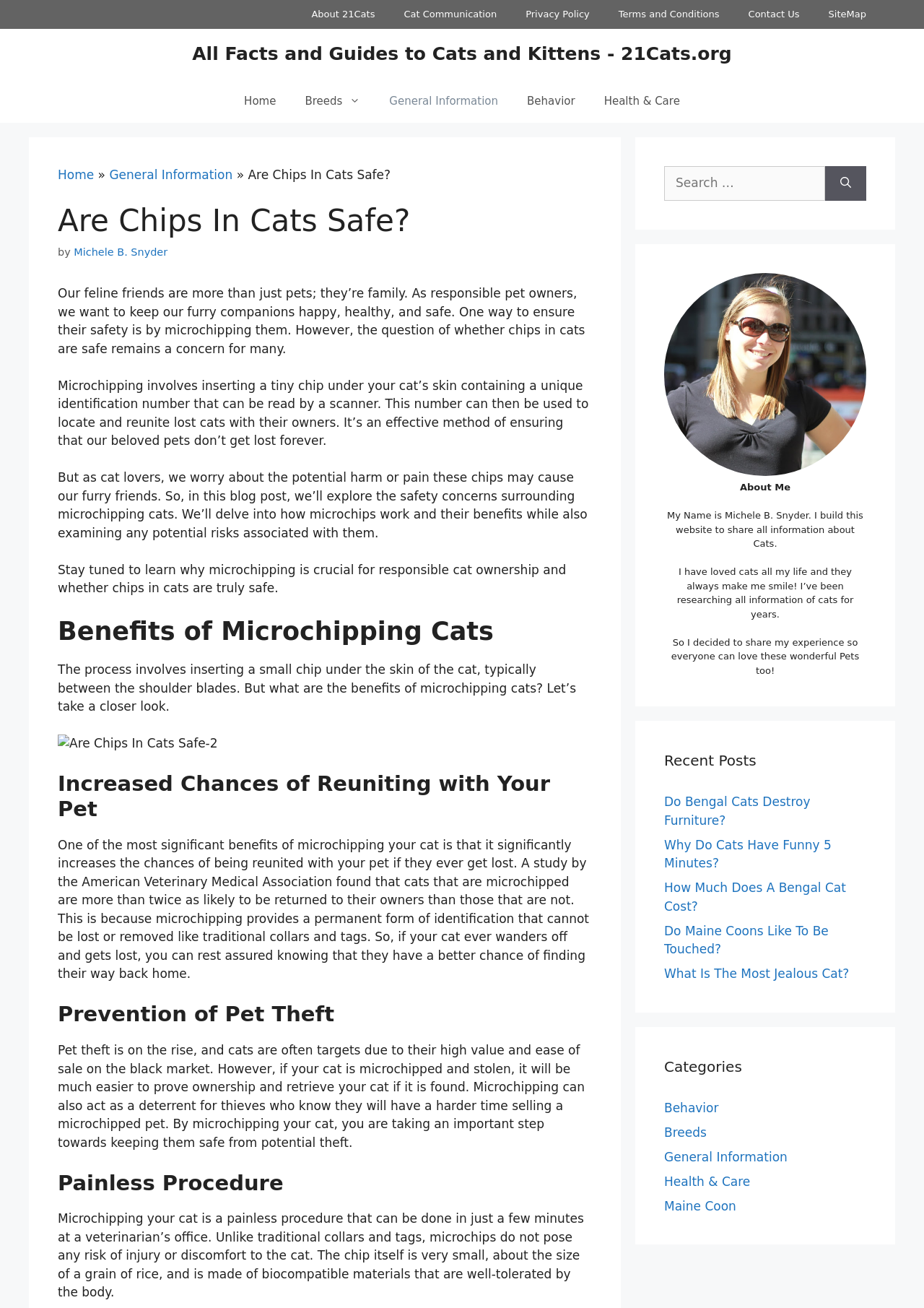What is the main title displayed on this webpage?

Are Chips In Cats Safe?